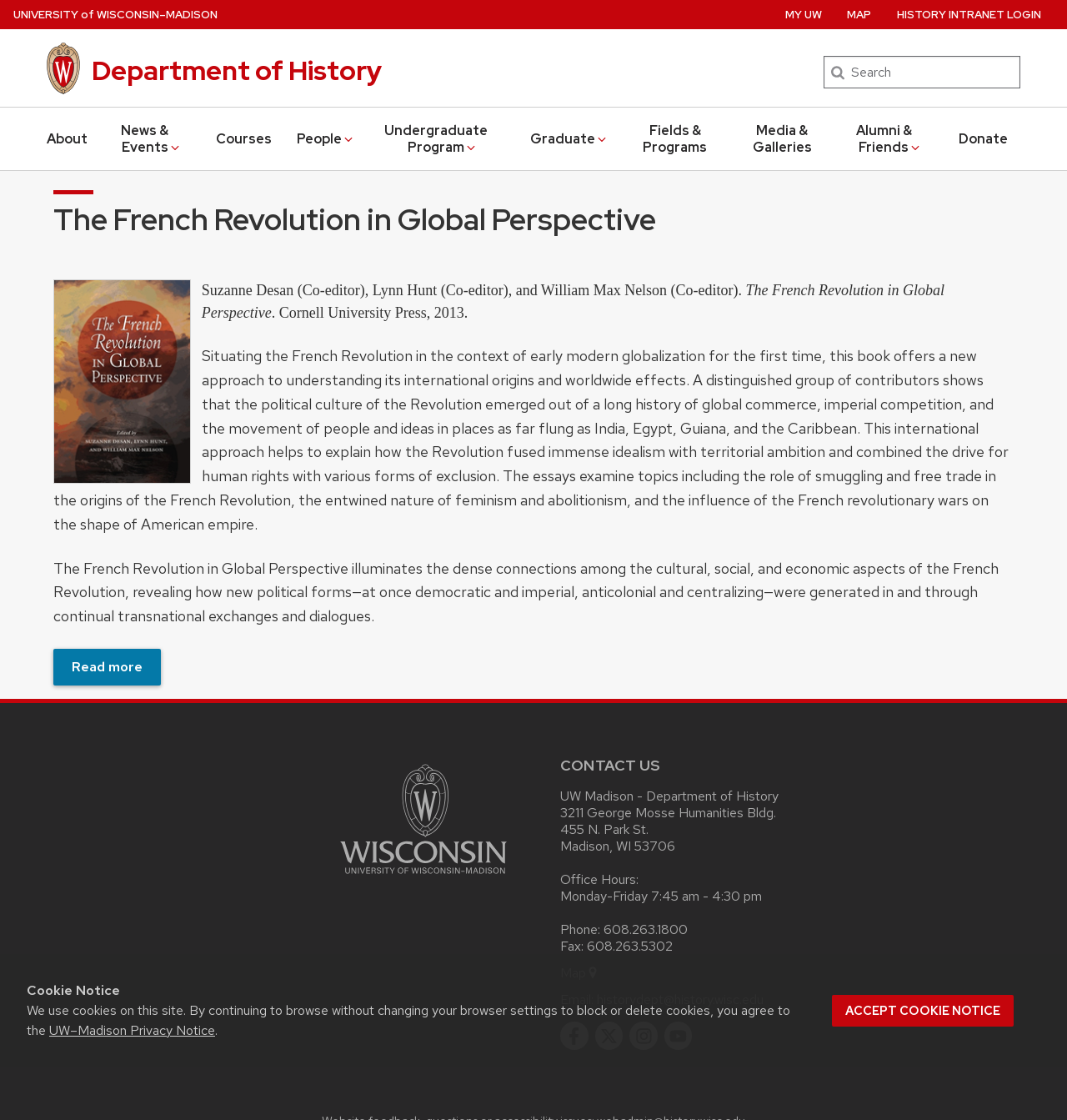Identify the headline of the webpage and generate its text content.

The French Revolution in Global Perspective